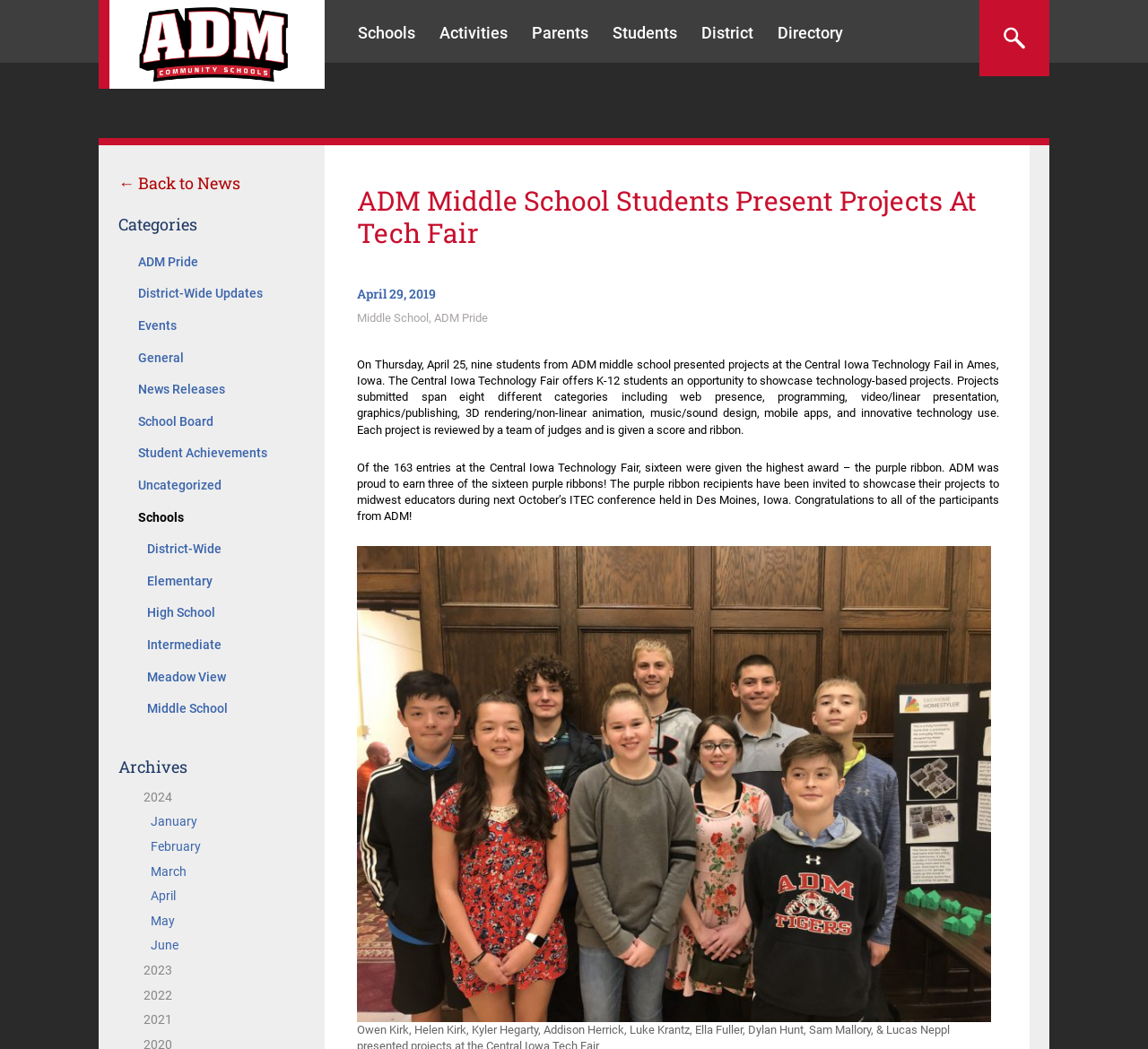What is the primary heading on this webpage?

ADM Middle School Students Present Projects At Tech Fair